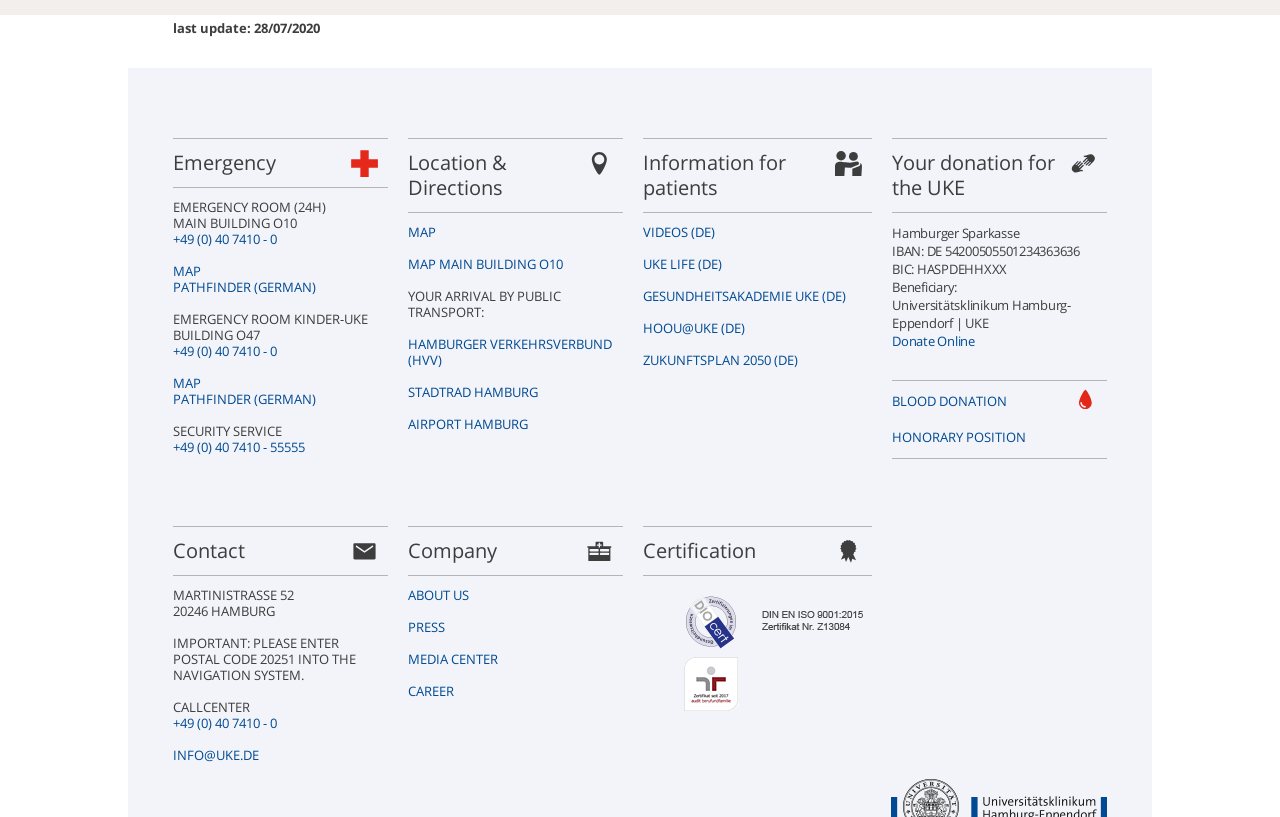Pinpoint the bounding box coordinates of the clickable element to carry out the following instruction: "Get information about blood donation."

[0.697, 0.48, 0.787, 0.502]